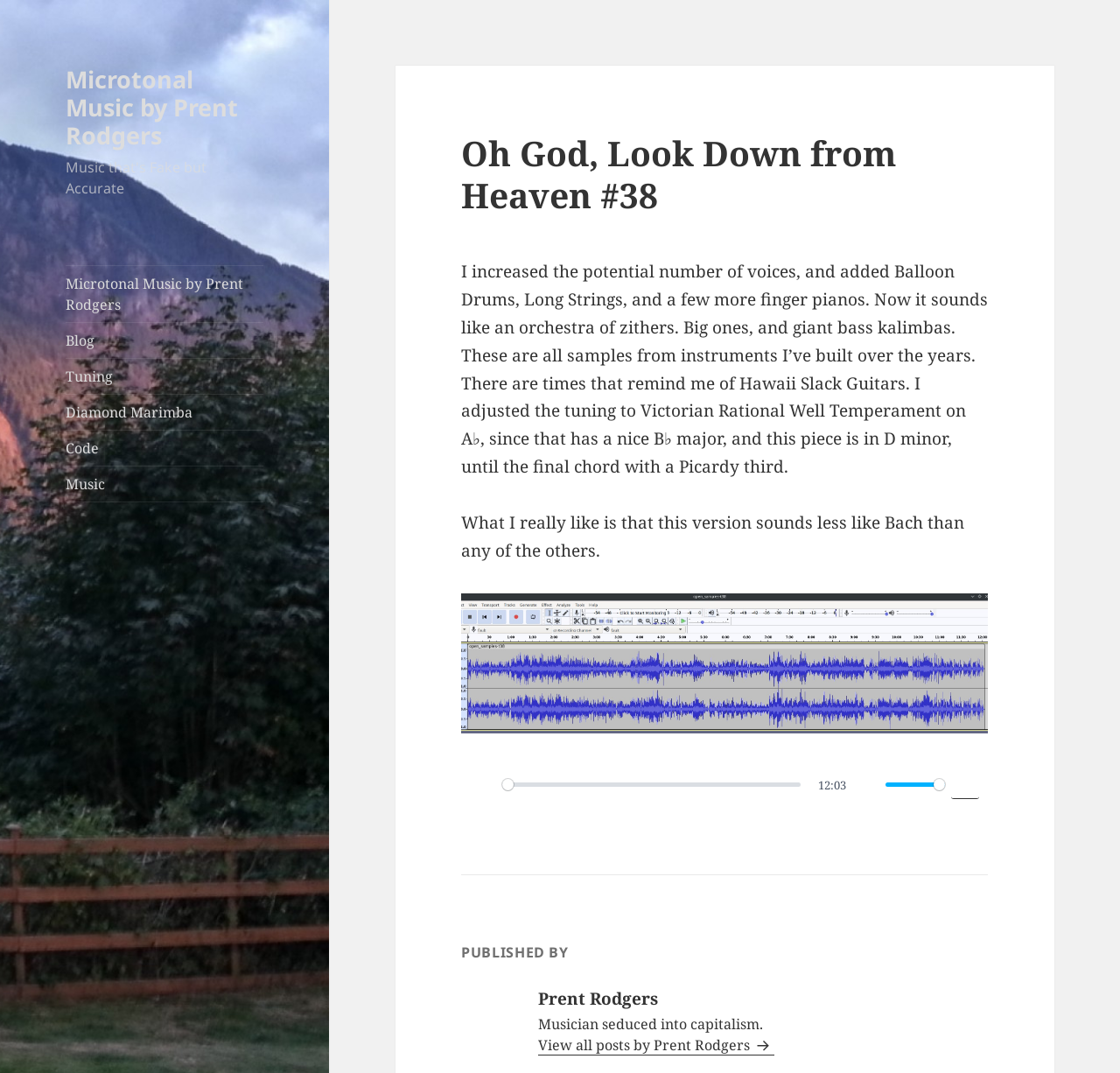What is the tuning used in this music piece?
Using the image as a reference, answer the question with a short word or phrase.

Victorian Rational Well Temperament on A